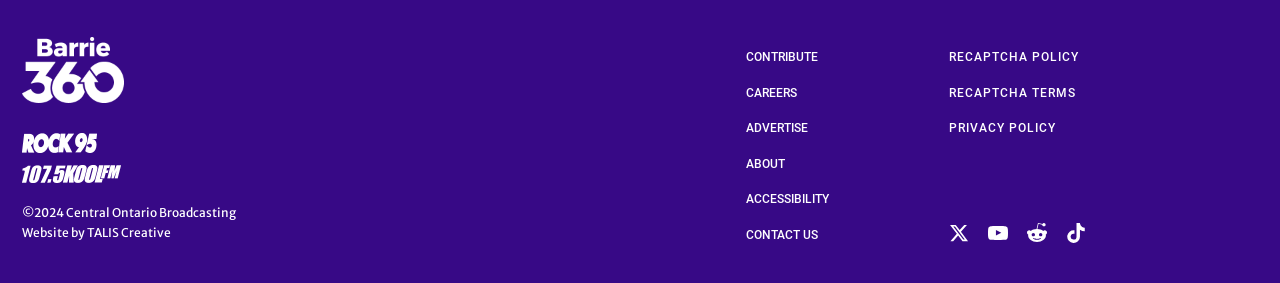Using the provided element description, identify the bounding box coordinates as (top-left x, top-left y, bottom-right x, bottom-right y). Ensure all values are between 0 and 1. Description: parent_node: ©2024 Central Ontario Broadcasting

[0.017, 0.131, 0.097, 0.47]